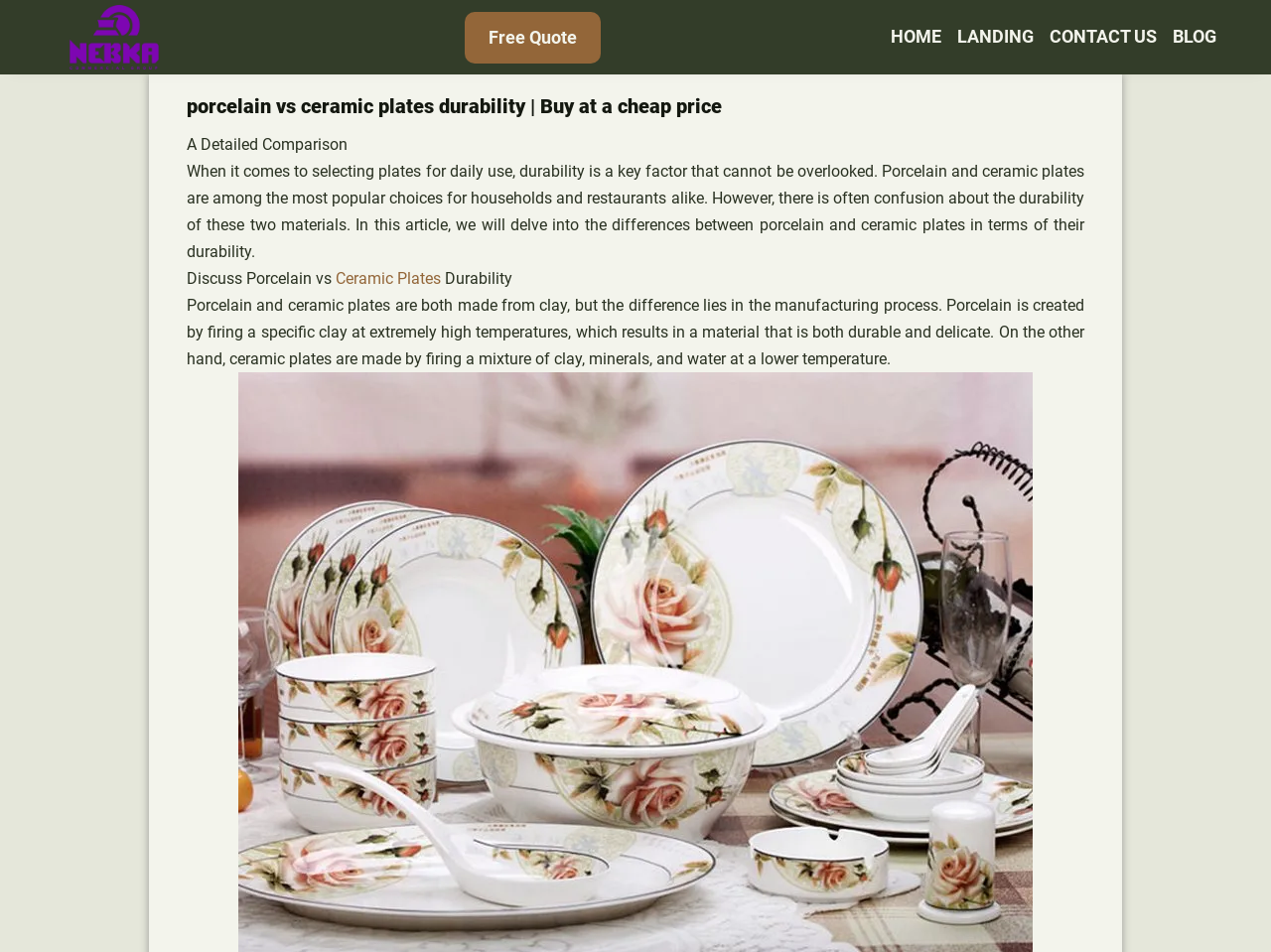Provide the bounding box coordinates of the HTML element this sentence describes: "Ceramic Plates".

[0.264, 0.283, 0.347, 0.303]